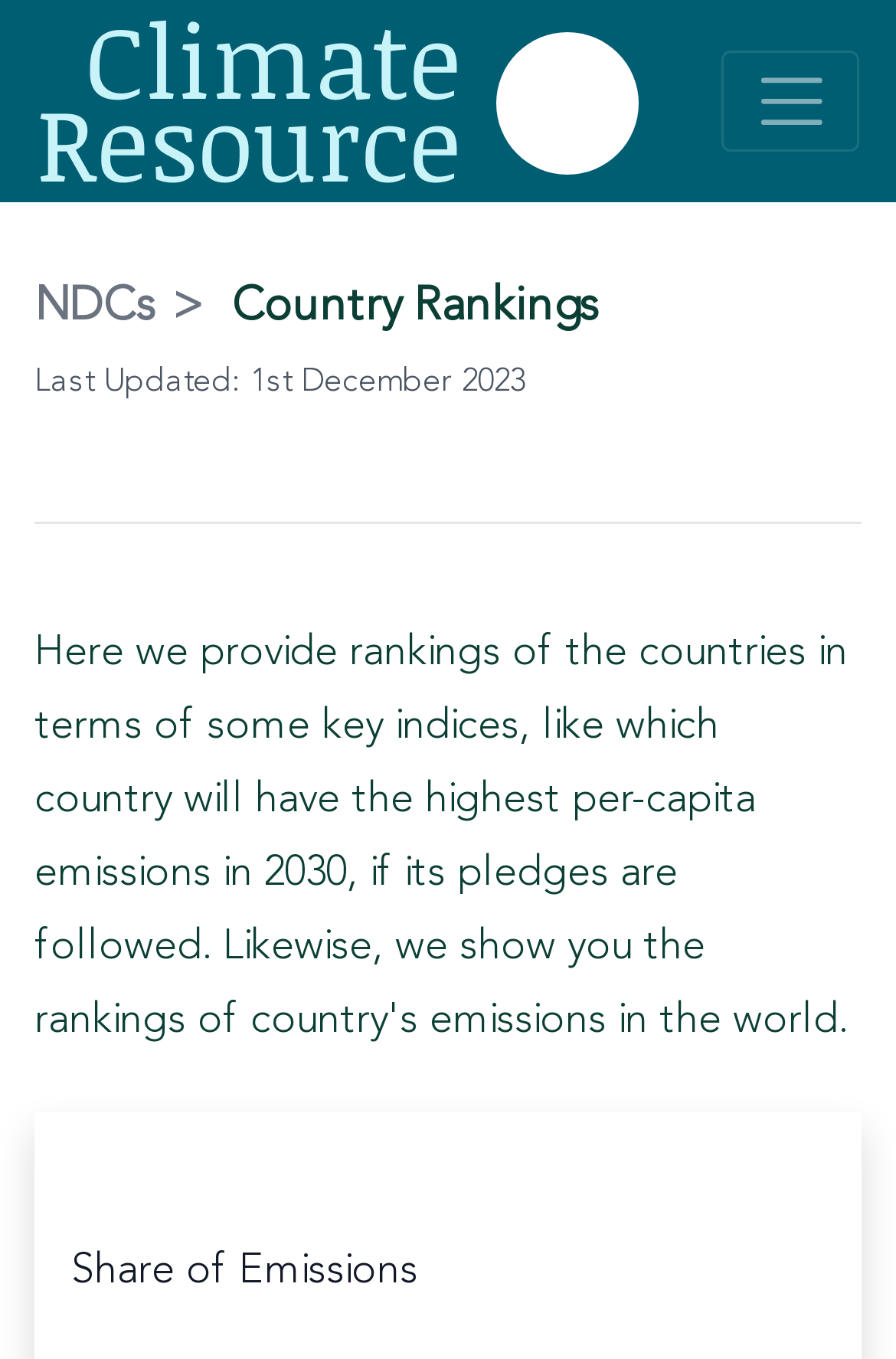Please answer the following question using a single word or phrase: What is the name of the section below the navigation menu?

Share of Emissions